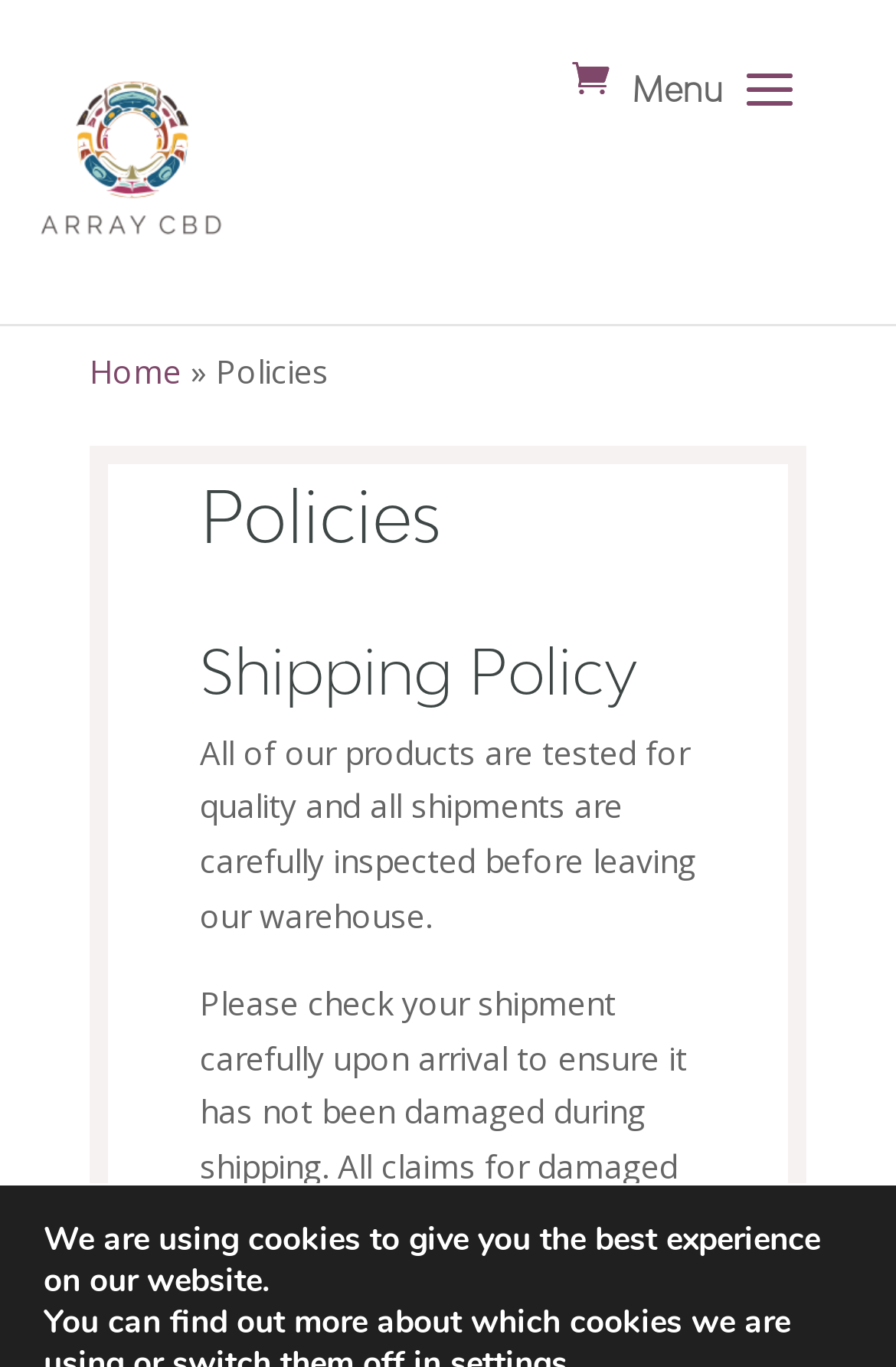Please look at the image and answer the question with a detailed explanation: What is the first policy mentioned on the webpage?

The first policy mentioned on the webpage is the 'Shipping Policy', which is indicated by a heading element with the text 'Shipping Policy' located at [0.223, 0.47, 0.777, 0.53]. This heading is part of a larger section of policies, which includes other headings and static text elements.